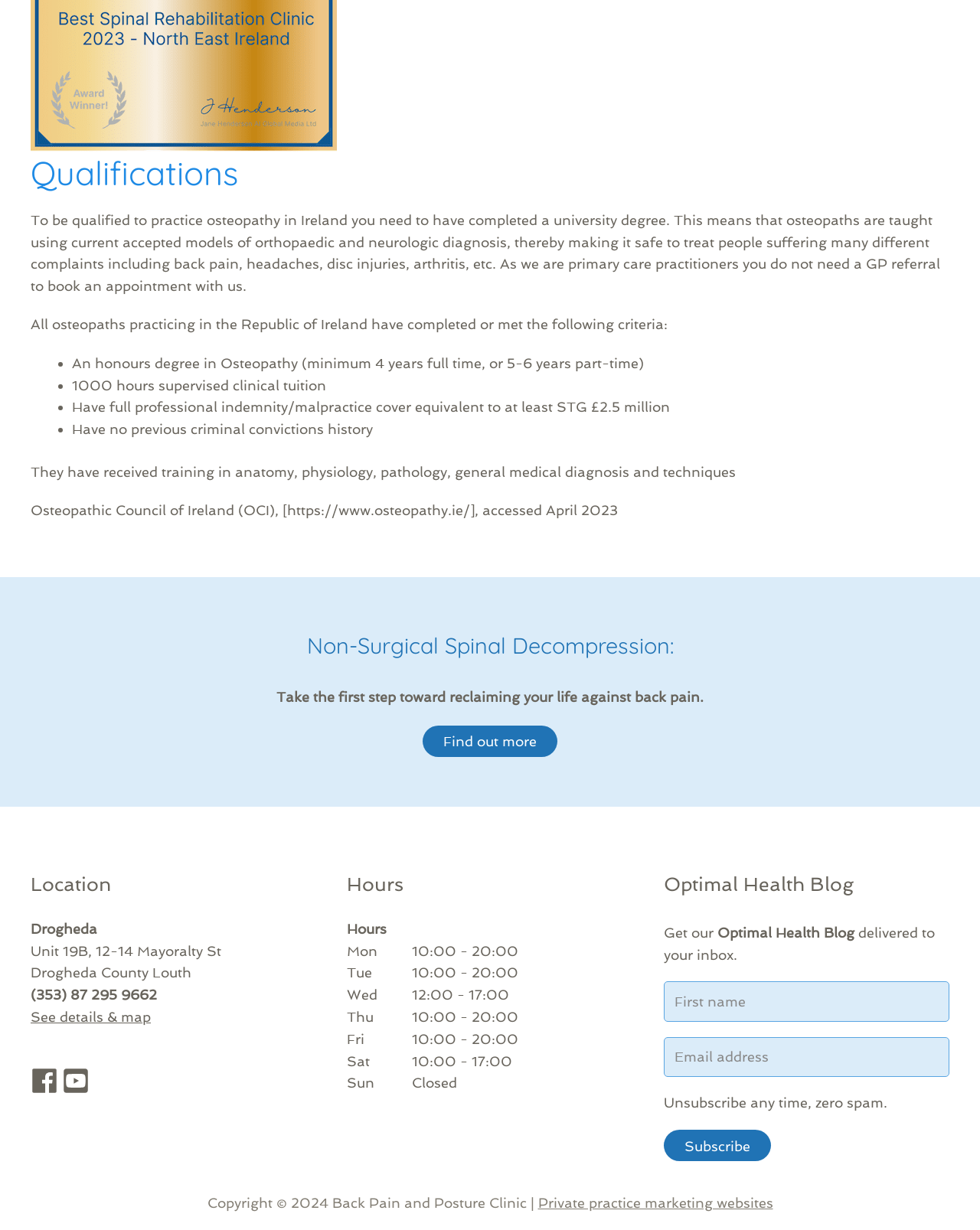What is the purpose of the 'Non-Surgical Spinal Decompression' section?
Using the visual information, reply with a single word or short phrase.

To treat back pain